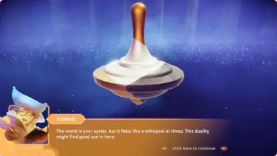By analyzing the image, answer the following question with a detailed response: What is the game's characteristic gameplay?

According to the image, the game 'Dream Catcher: Prologue' is characterized by its engaging narrative and intricate puzzles, which players navigate through during gameplay.